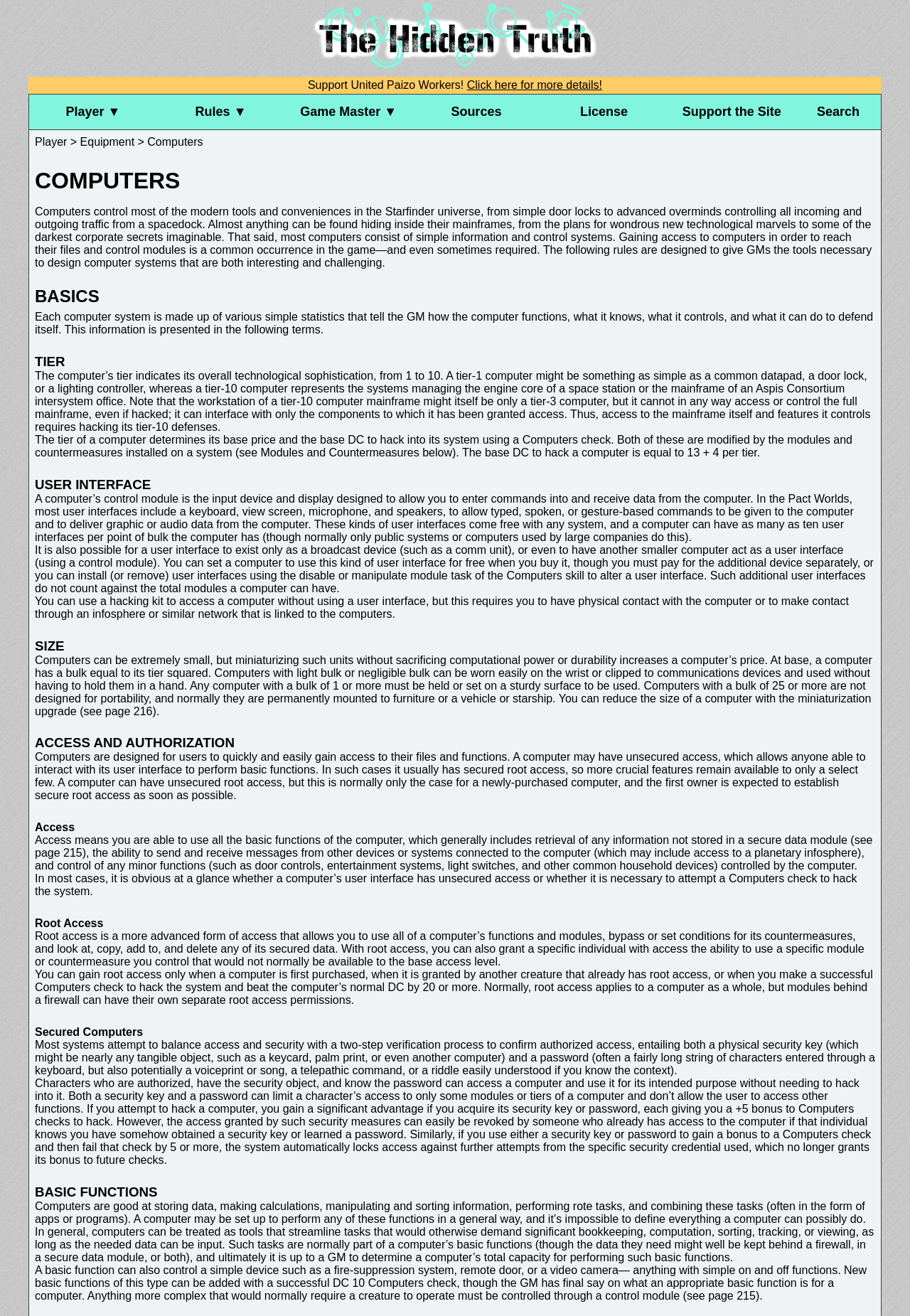Could you determine the bounding box coordinates of the clickable element to complete the instruction: "Click the 'Search' button"? Provide the coordinates as four float numbers between 0 and 1, i.e., [left, top, right, bottom].

[0.898, 0.08, 0.945, 0.09]